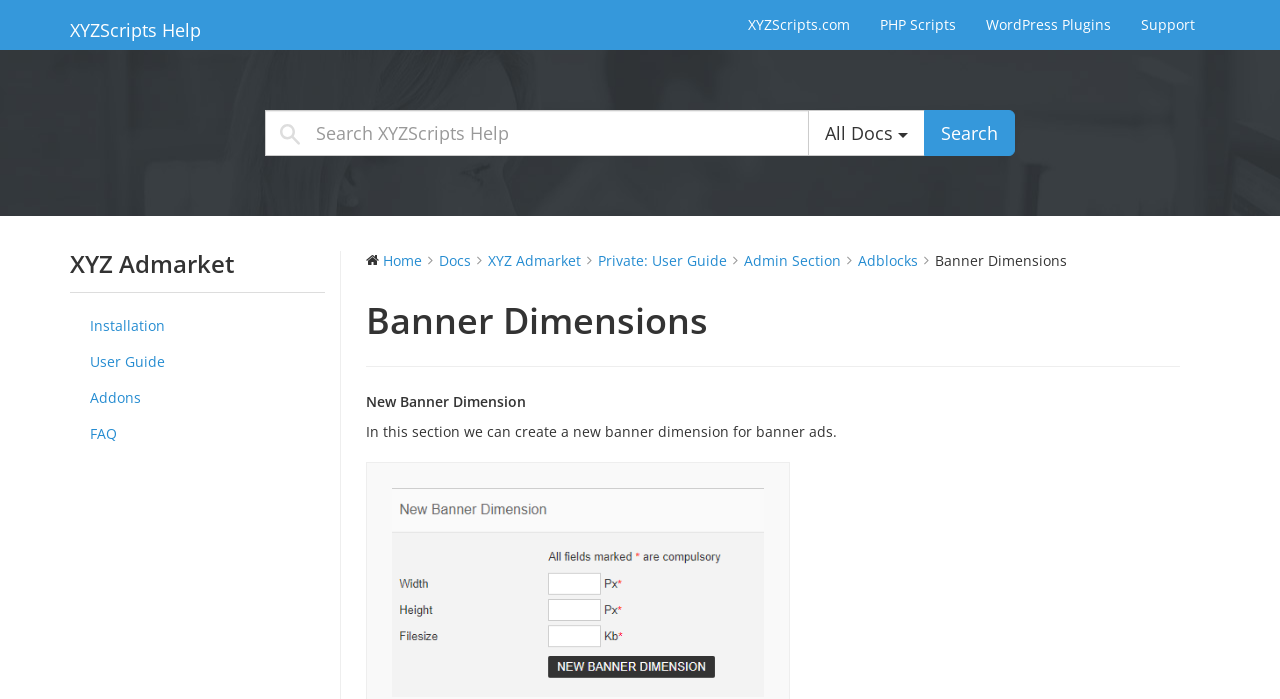Determine the bounding box coordinates of the clickable element to achieve the following action: 'Click on Search button'. Provide the coordinates as four float values between 0 and 1, formatted as [left, top, right, bottom].

[0.722, 0.157, 0.793, 0.223]